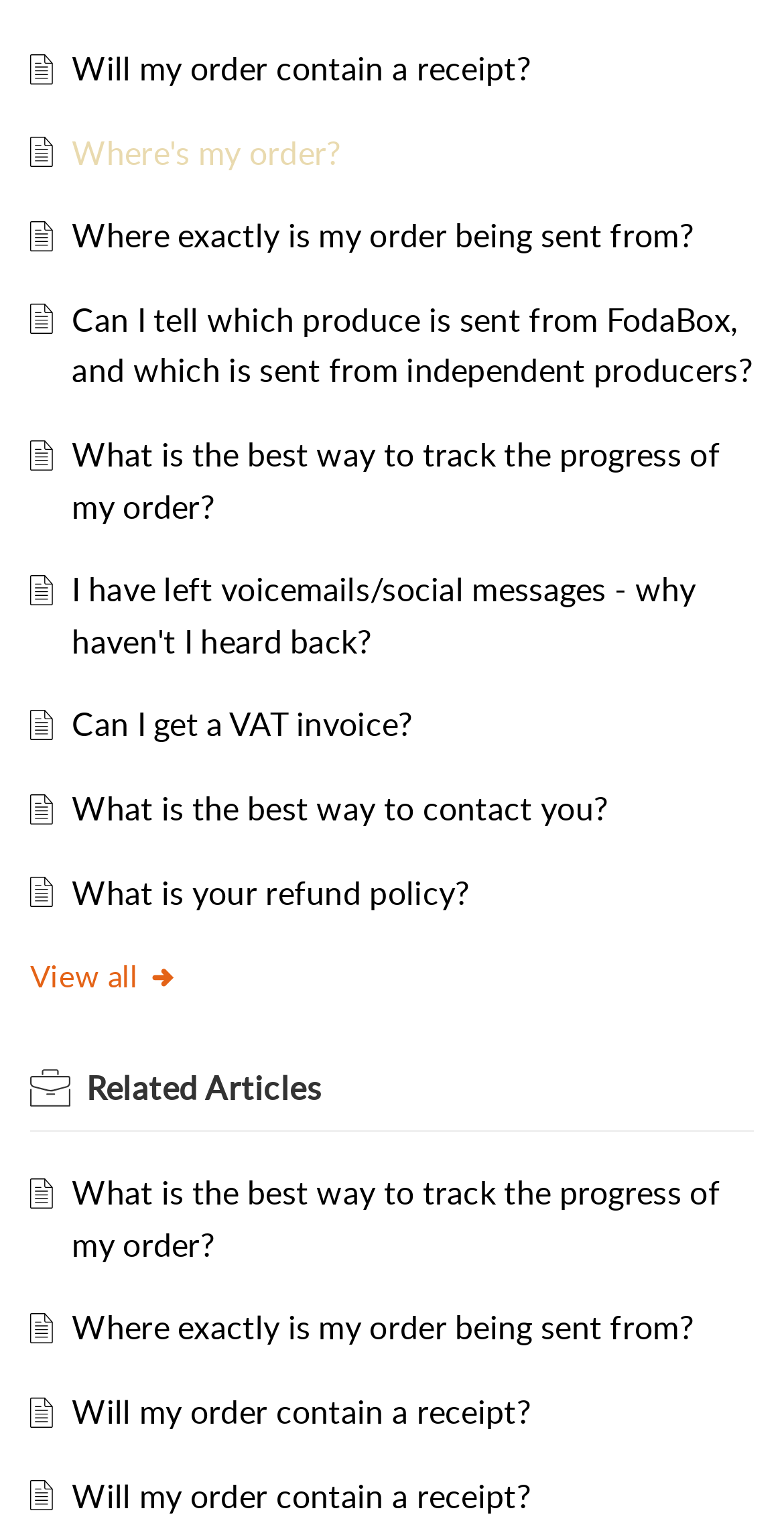Please identify the bounding box coordinates of the area I need to click to accomplish the following instruction: "Click on 'Will my order contain a receipt?'".

[0.092, 0.03, 0.677, 0.059]